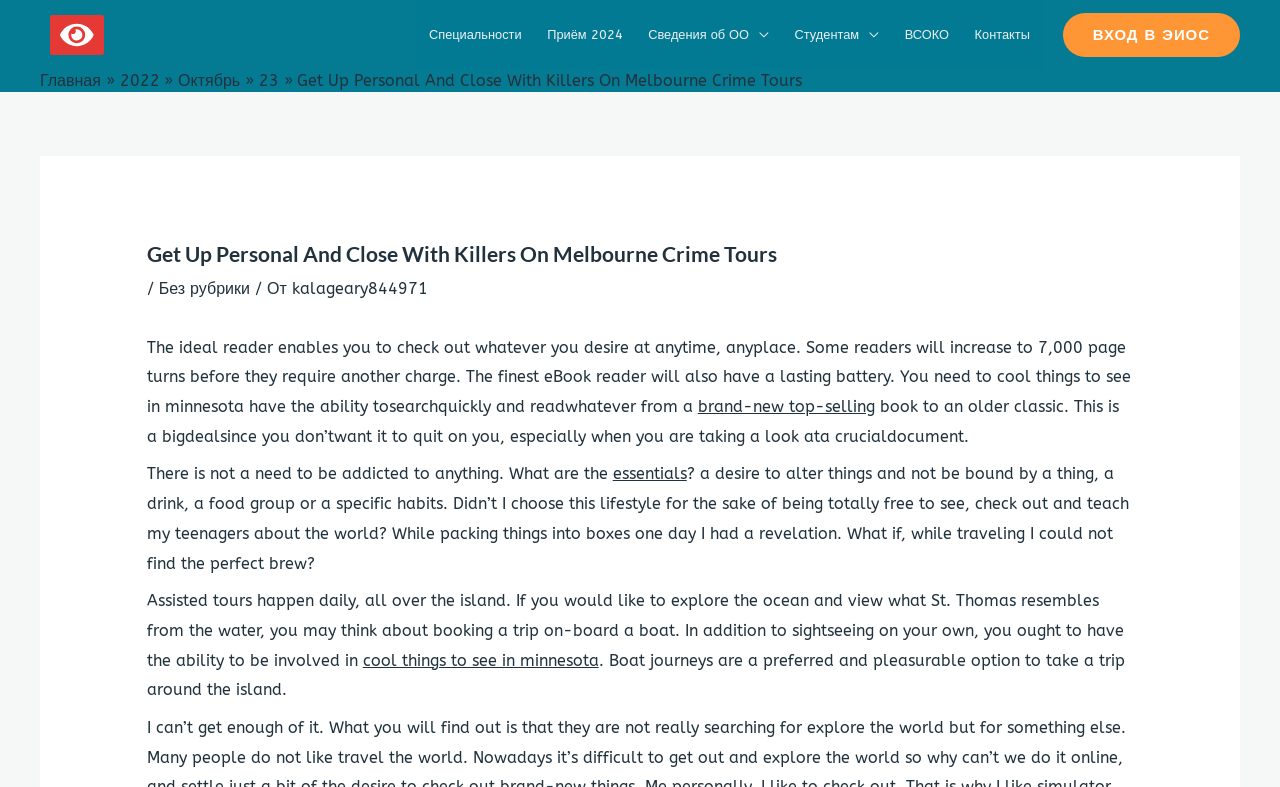Locate the bounding box coordinates of the element that needs to be clicked to carry out the instruction: "Click on the 'cool things to see in minnesota' link". The coordinates should be given as four float numbers ranging from 0 to 1, i.e., [left, top, right, bottom].

[0.283, 0.827, 0.468, 0.851]